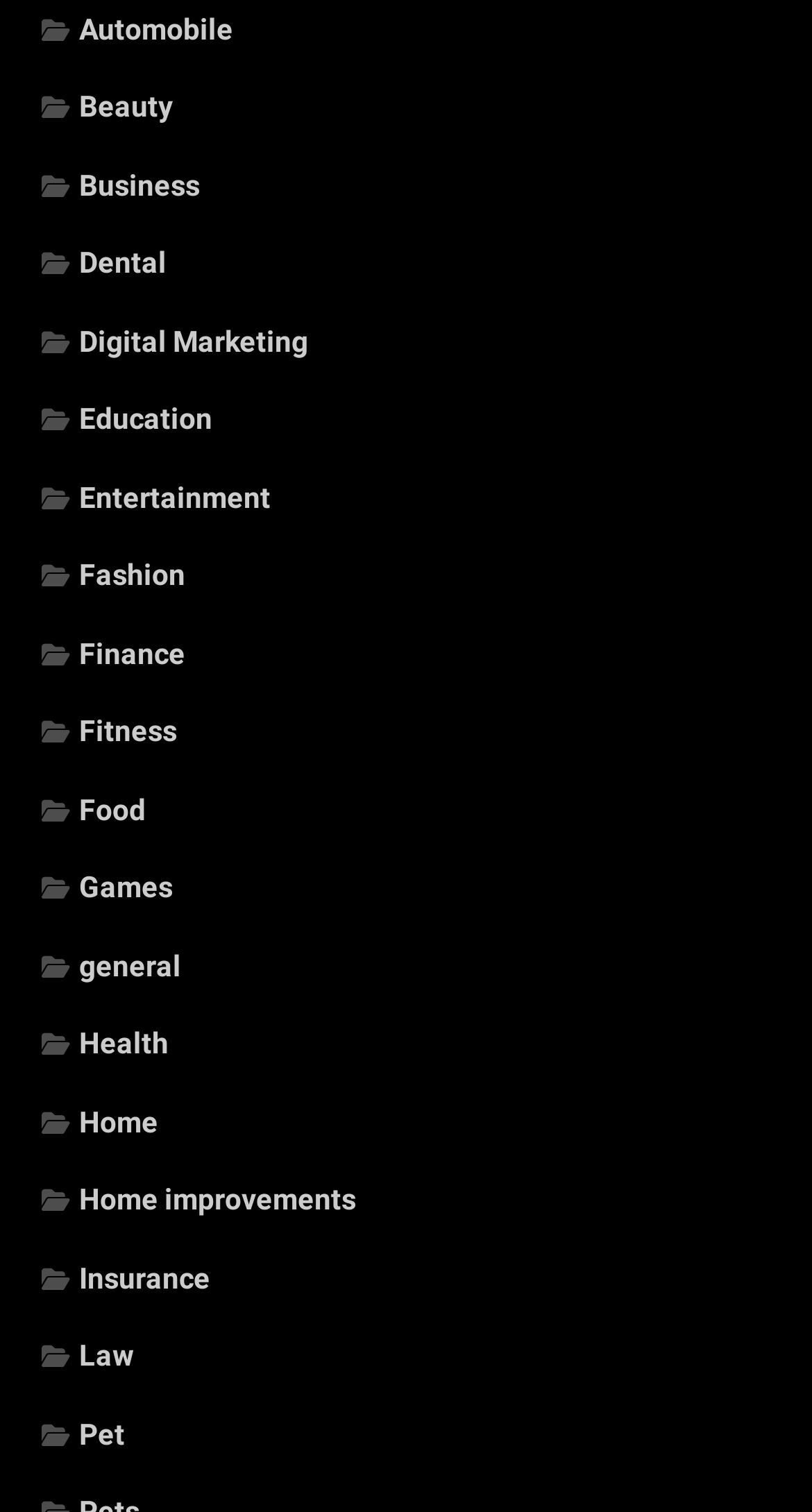Examine the image and give a thorough answer to the following question:
What is the category that comes after 'Digital Marketing' on the webpage?

I looked at the list of categories on the webpage and found that 'Education' comes after 'Digital Marketing'.